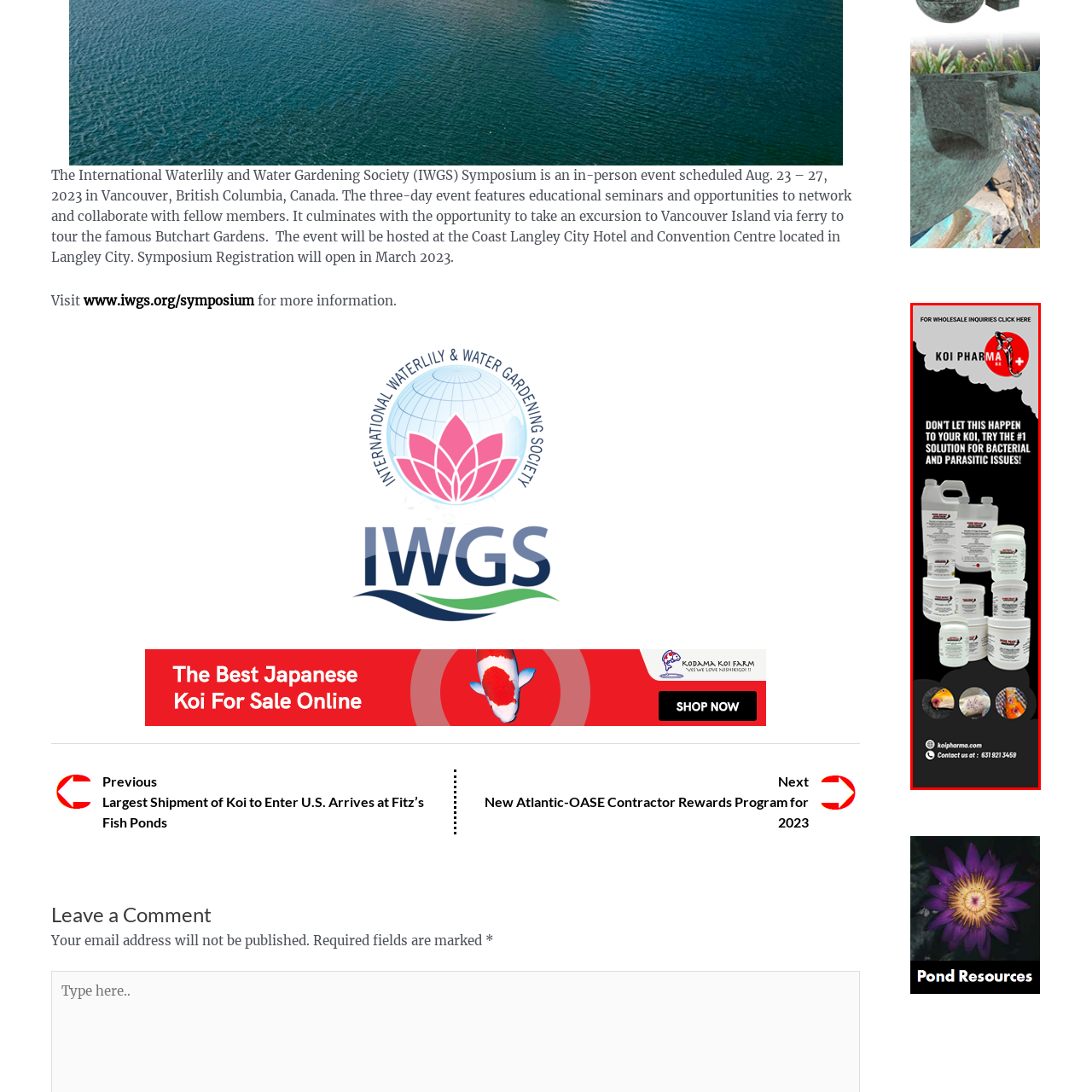What is provided at the bottom of the advertisement?
Direct your attention to the image marked by the red bounding box and answer the question with a single word or phrase.

Contact information